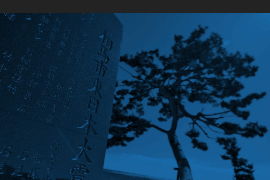What is the significance of the solitary tree?
Please answer the question with a detailed response using the information from the screenshot.

The caption explains that the solitary tree, silhouetted against the backdrop, stands resiliently beside the stone, symbolizing endurance and remembrance, which suggests that the tree represents the ability to withstand and remember the disaster.